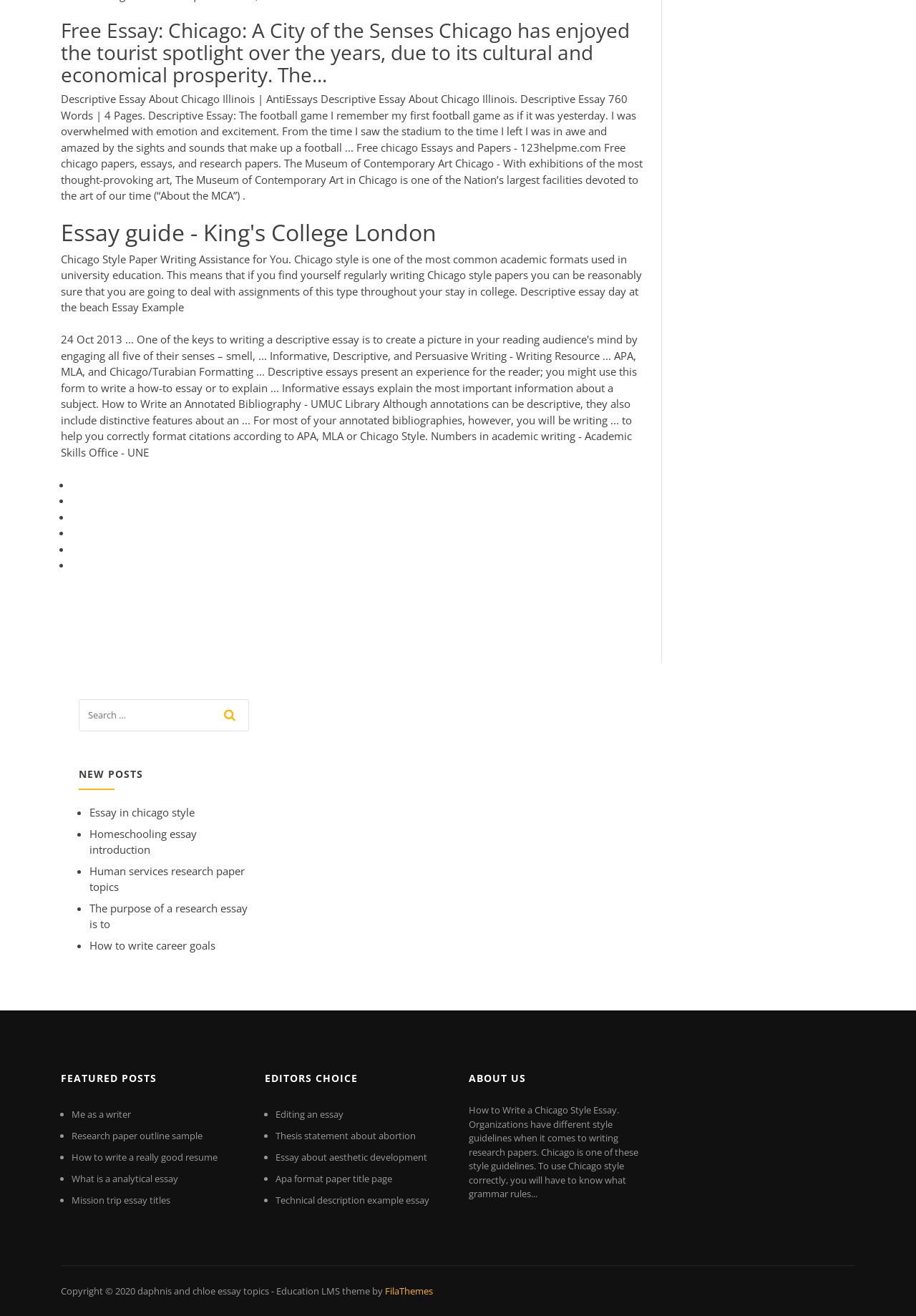Identify the bounding box coordinates of the region that needs to be clicked to carry out this instruction: "Read the essay about Chicago". Provide these coordinates as four float numbers ranging from 0 to 1, i.e., [left, top, right, bottom].

[0.066, 0.07, 0.702, 0.154]